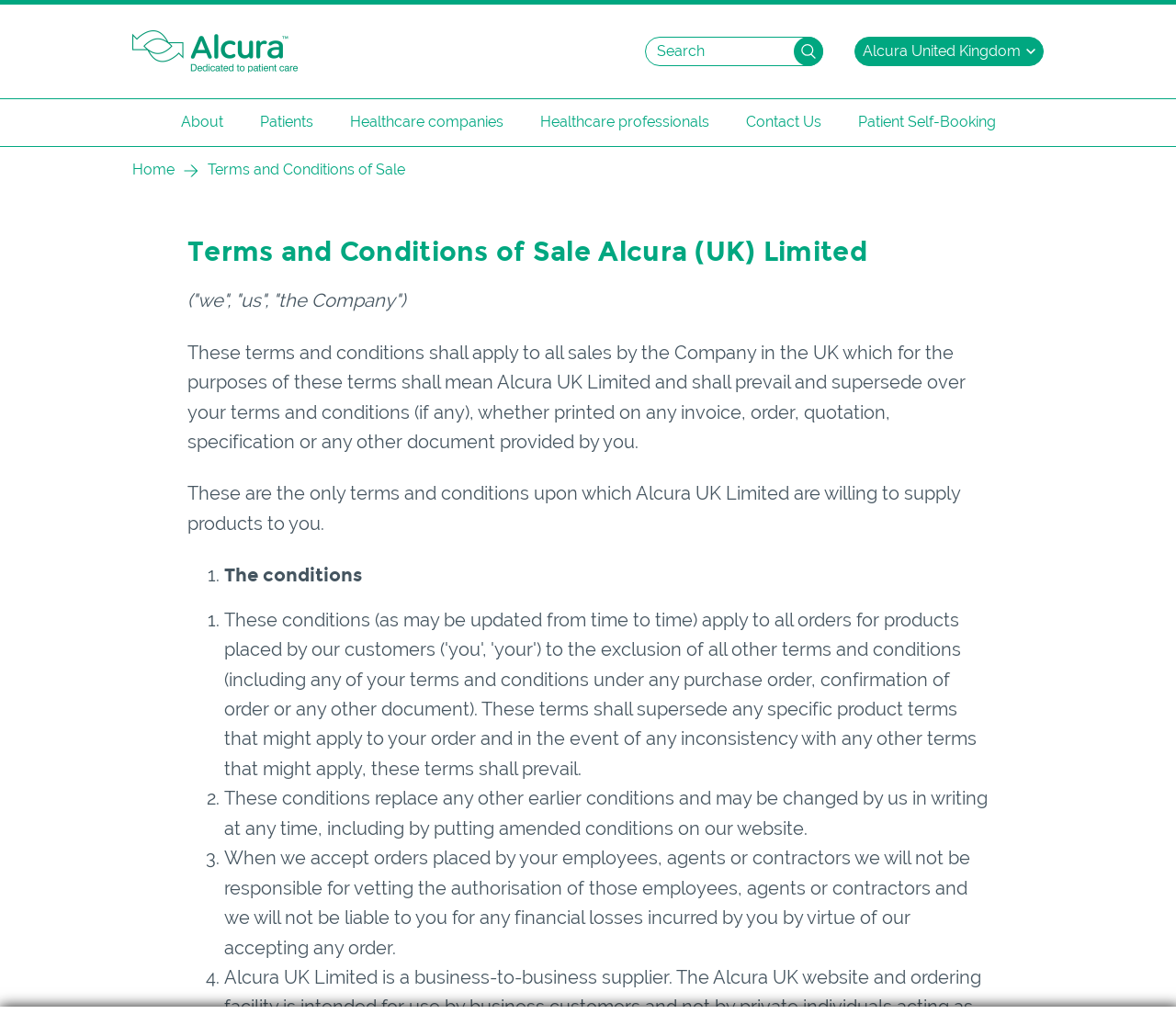Find the UI element described as: "Home" and predict its bounding box coordinates. Ensure the coordinates are four float numbers between 0 and 1, [left, top, right, bottom].

[0.112, 0.145, 0.155, 0.191]